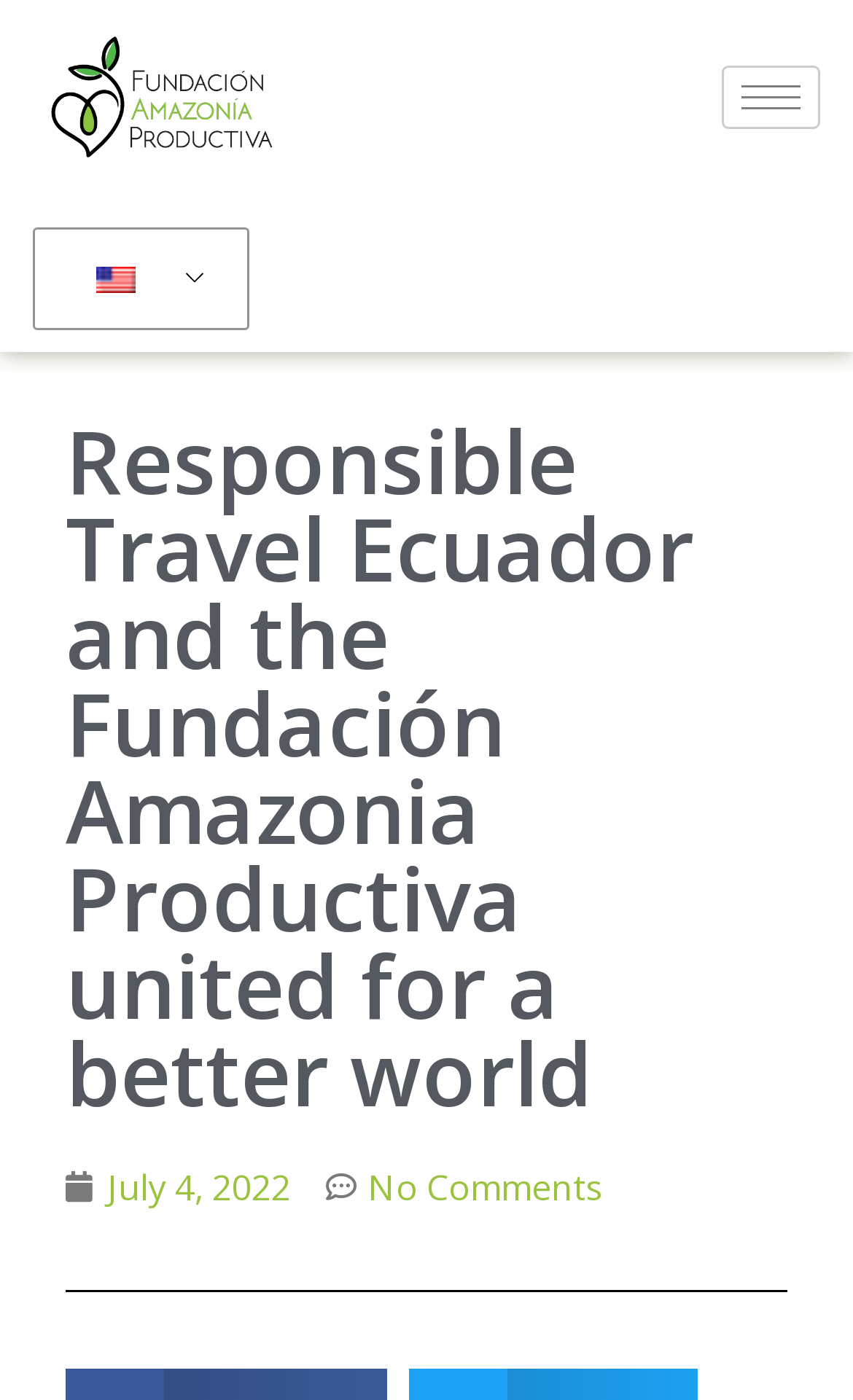Identify the bounding box coordinates for the UI element described as: "parent_node: PROJECTS aria-label="hamburger-icon"". The coordinates should be provided as four floats between 0 and 1: [left, top, right, bottom].

[0.846, 0.047, 0.962, 0.092]